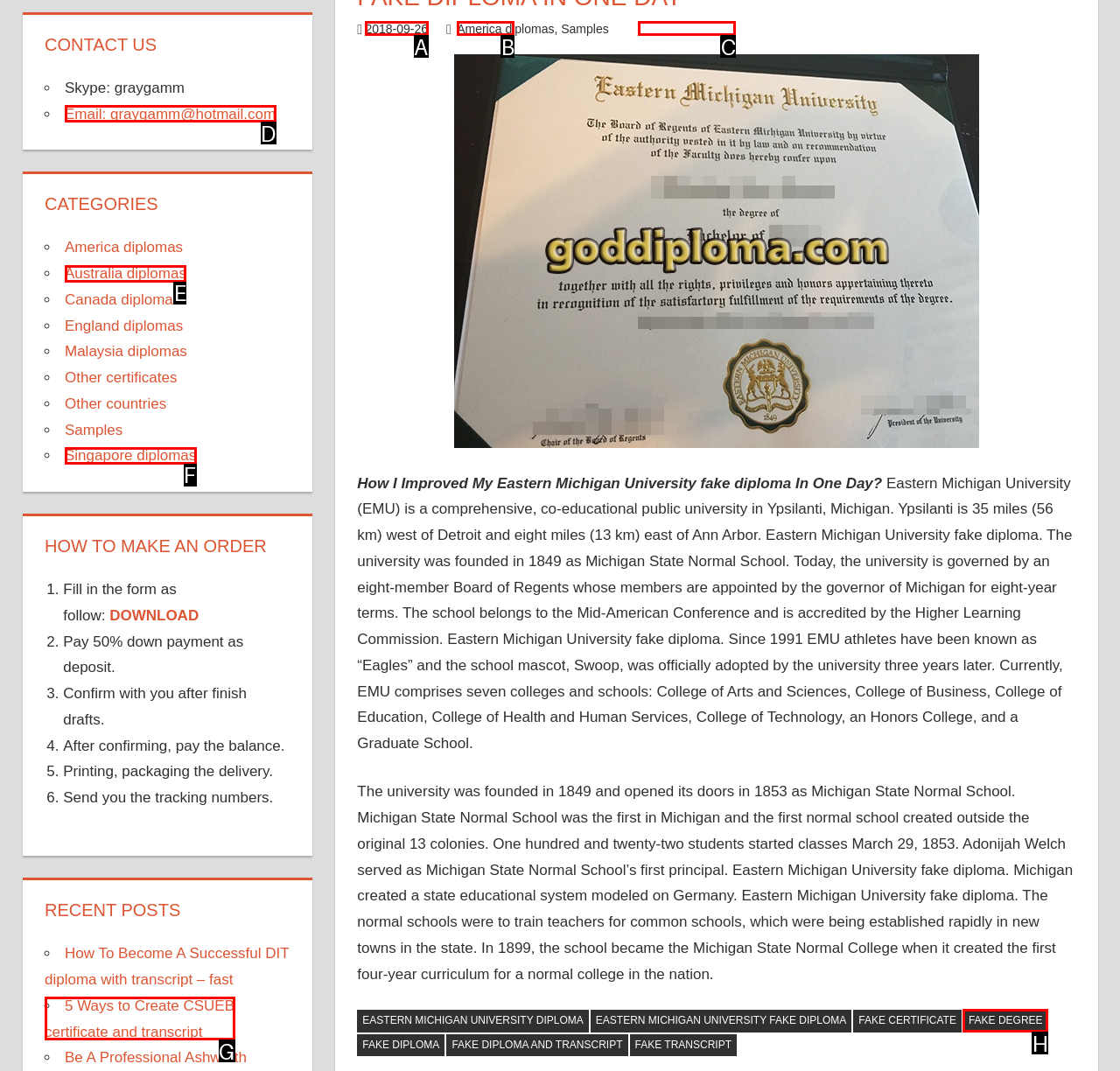Based on the description: top rated prescription appetite suppressants, find the HTML element that matches it. Provide your answer as the letter of the chosen option.

None